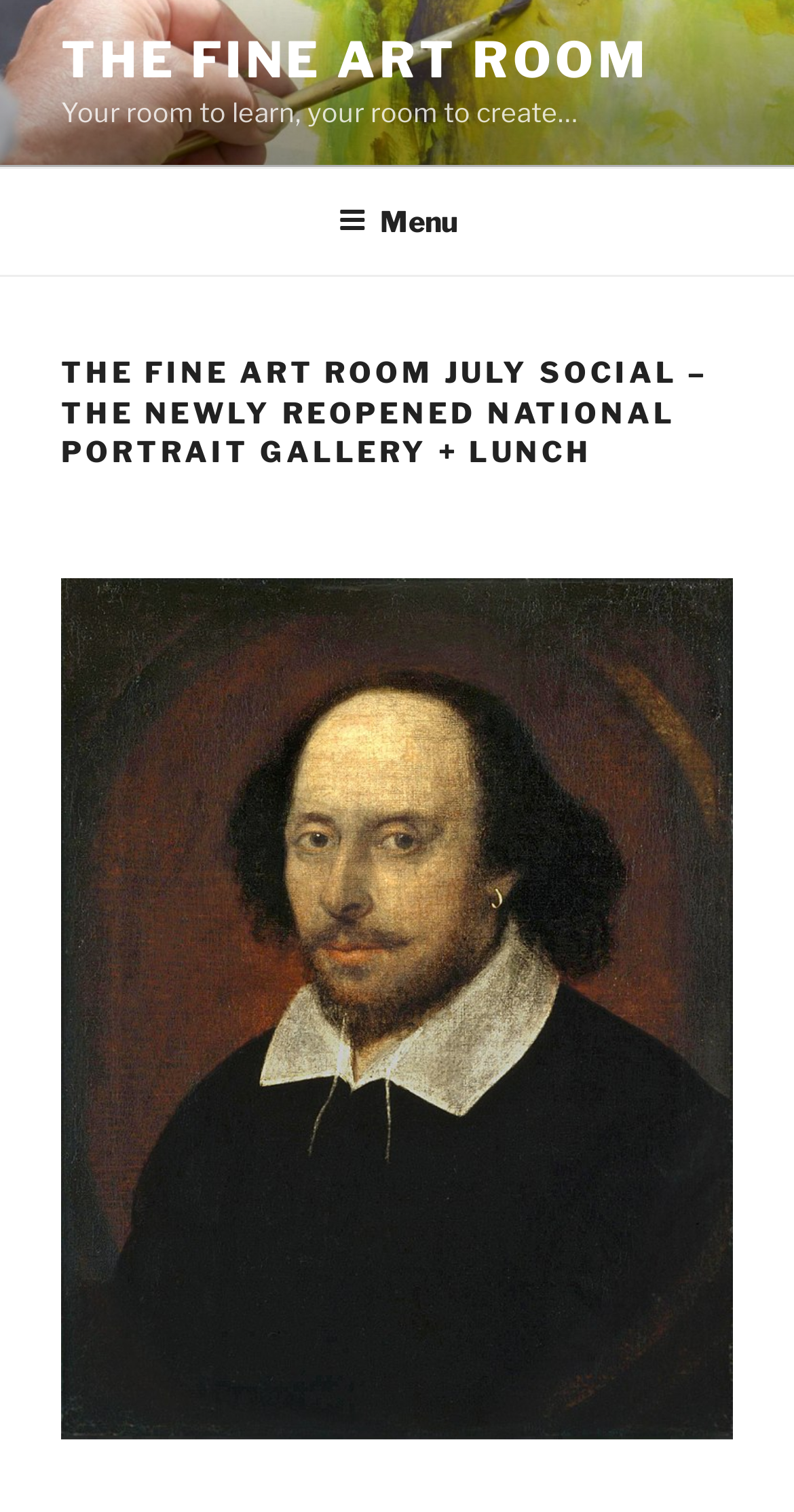Please determine the bounding box coordinates for the element with the description: "Menu".

[0.388, 0.113, 0.612, 0.179]